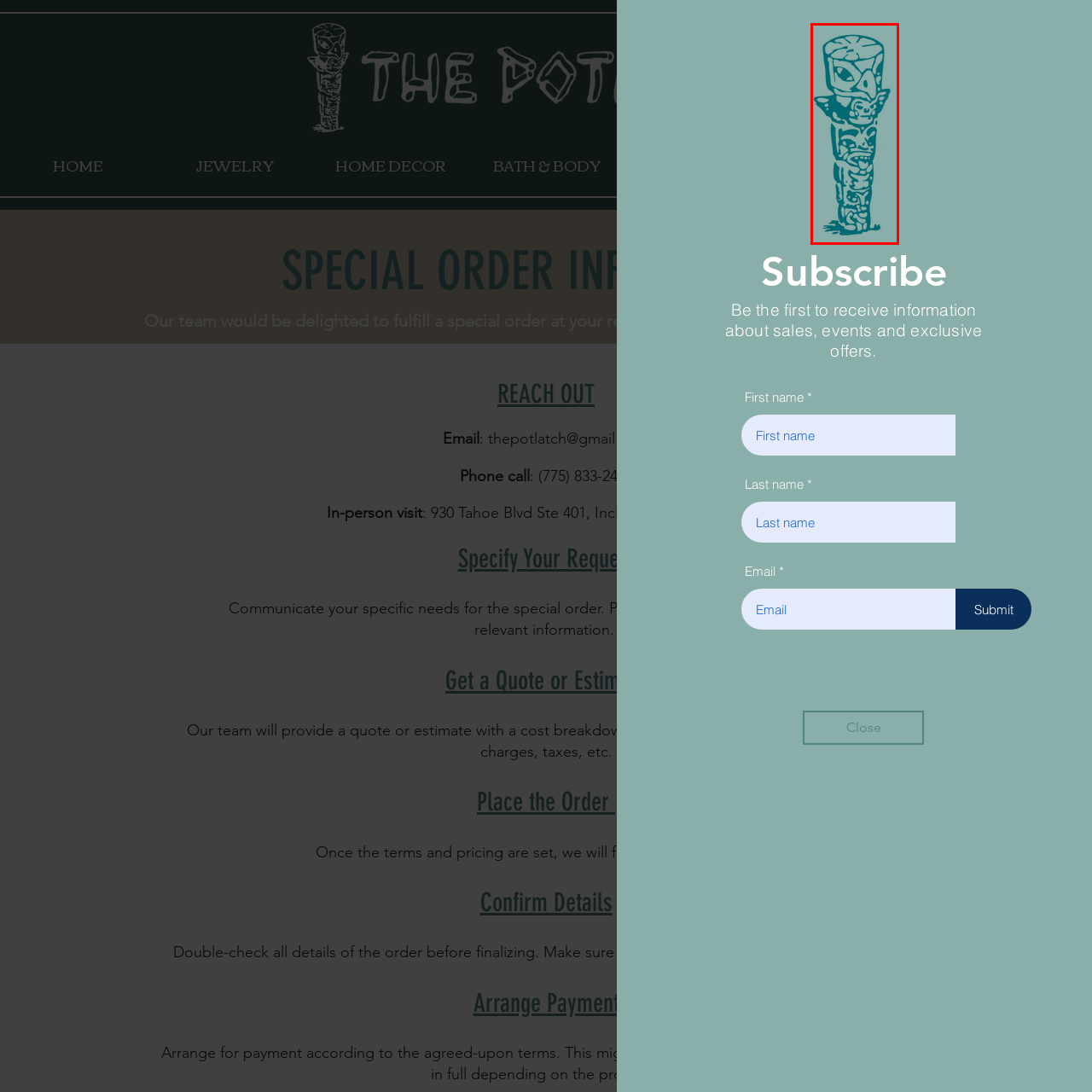How many figures are depicted in the totem pole design?
Look at the image surrounded by the red border and respond with a one-word or short-phrase answer based on your observation.

Three